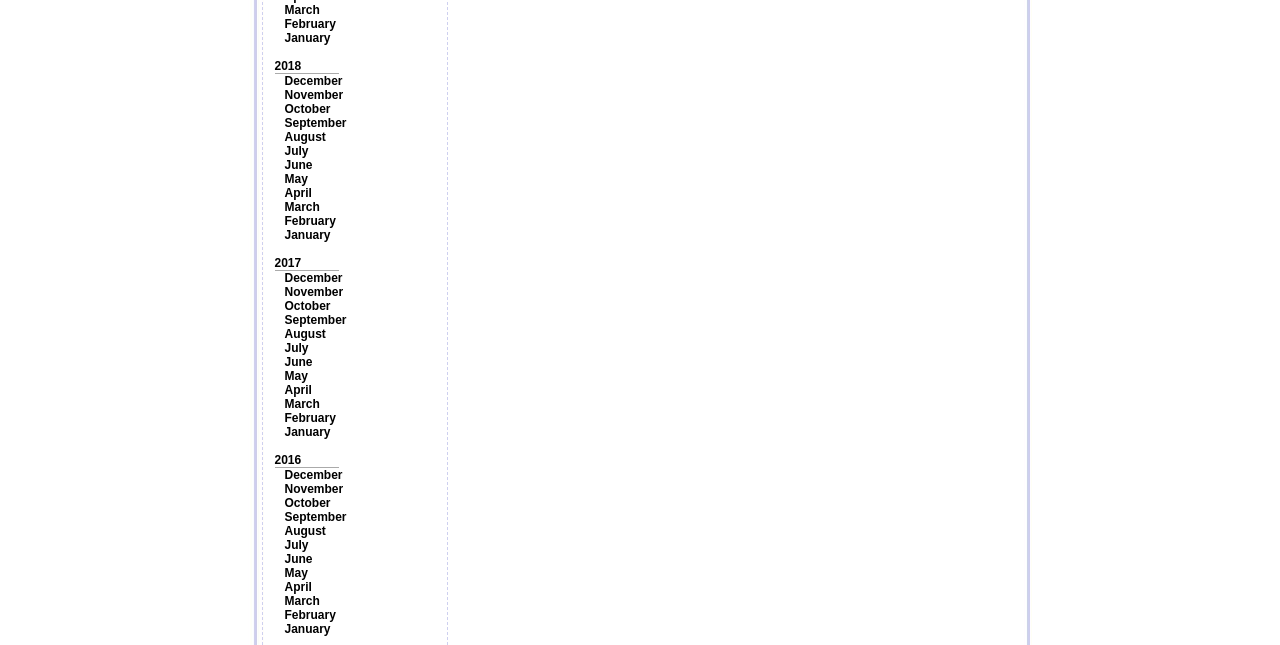Locate the bounding box coordinates of the element I should click to achieve the following instruction: "Explore November 2016".

[0.222, 0.747, 0.268, 0.769]